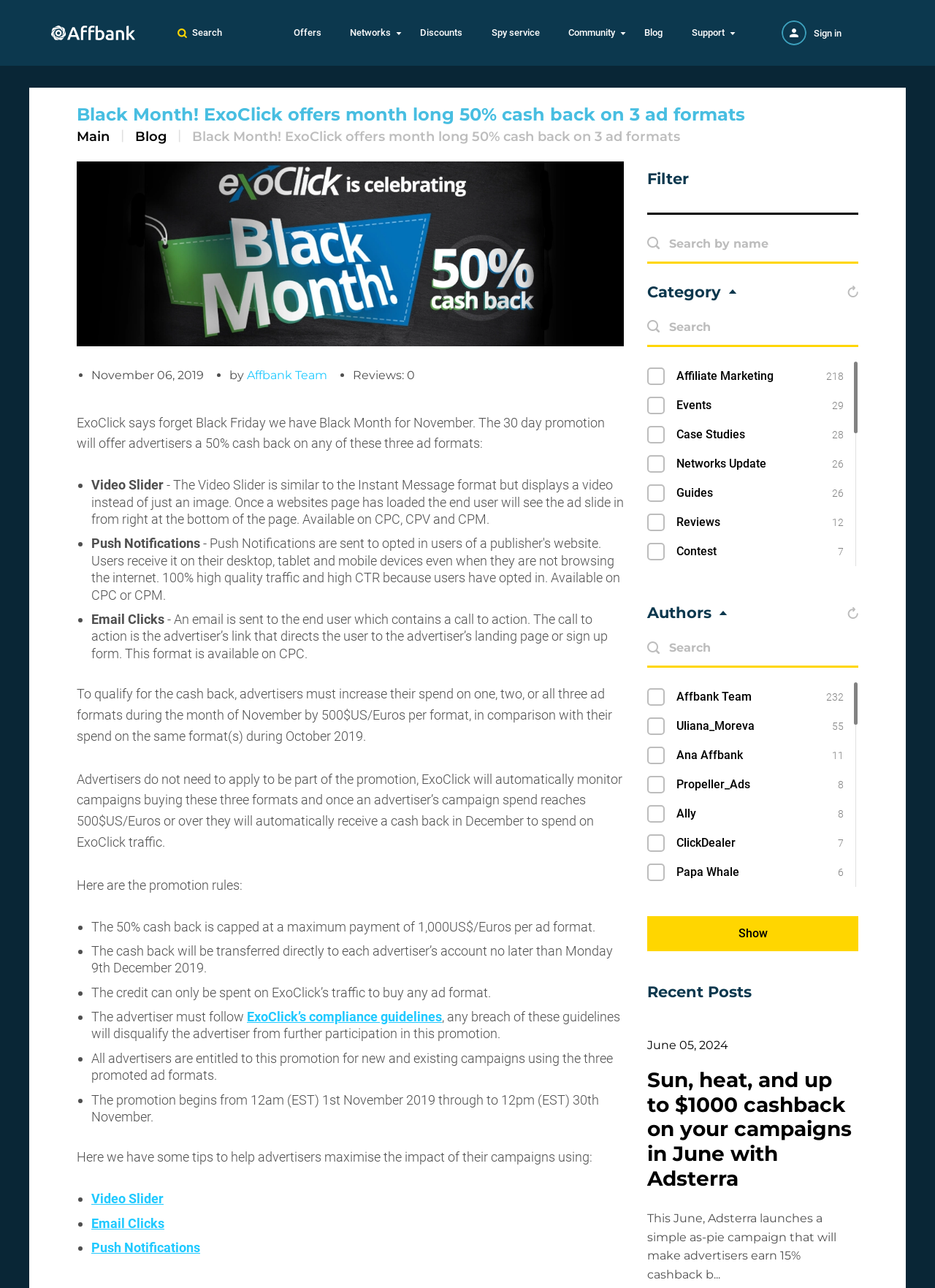Can you specify the bounding box coordinates of the area that needs to be clicked to fulfill the following instruction: "Click on 'Blog'"?

[0.685, 0.015, 0.713, 0.036]